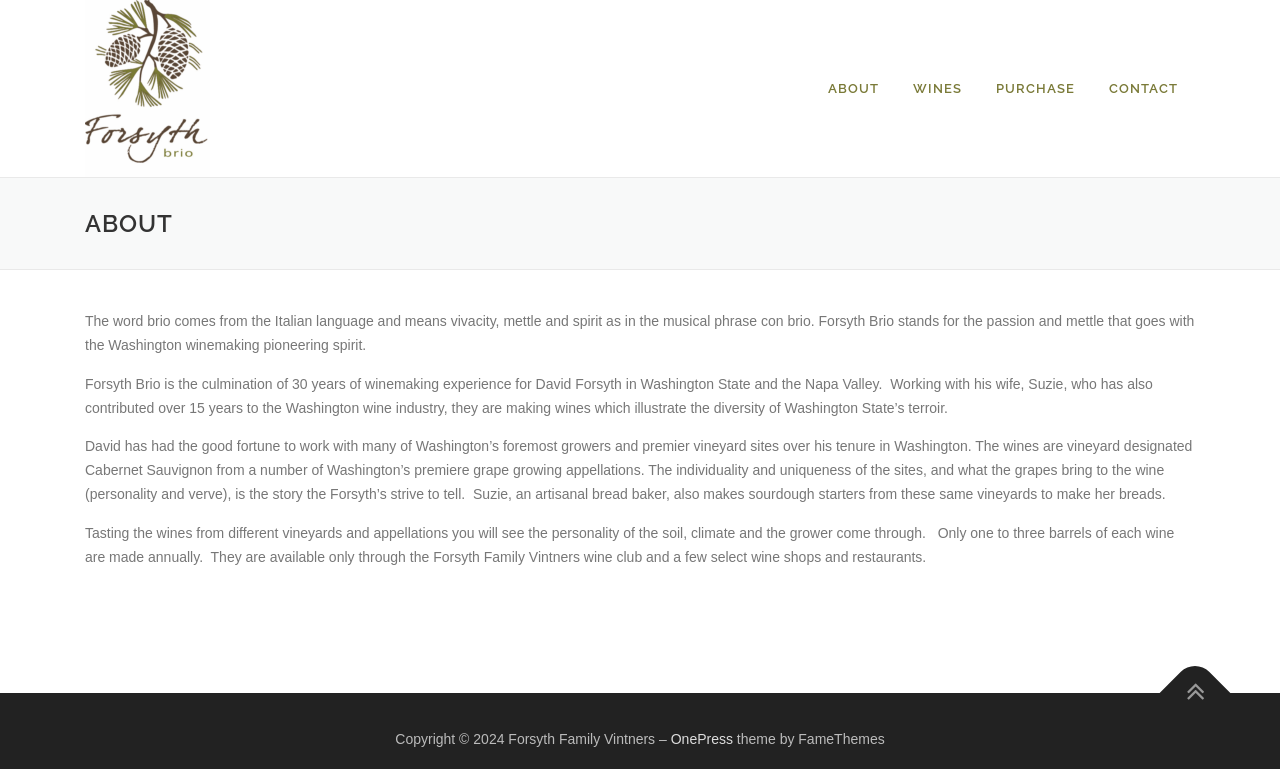What is the copyright year of the website?
Please answer using one word or phrase, based on the screenshot.

2024